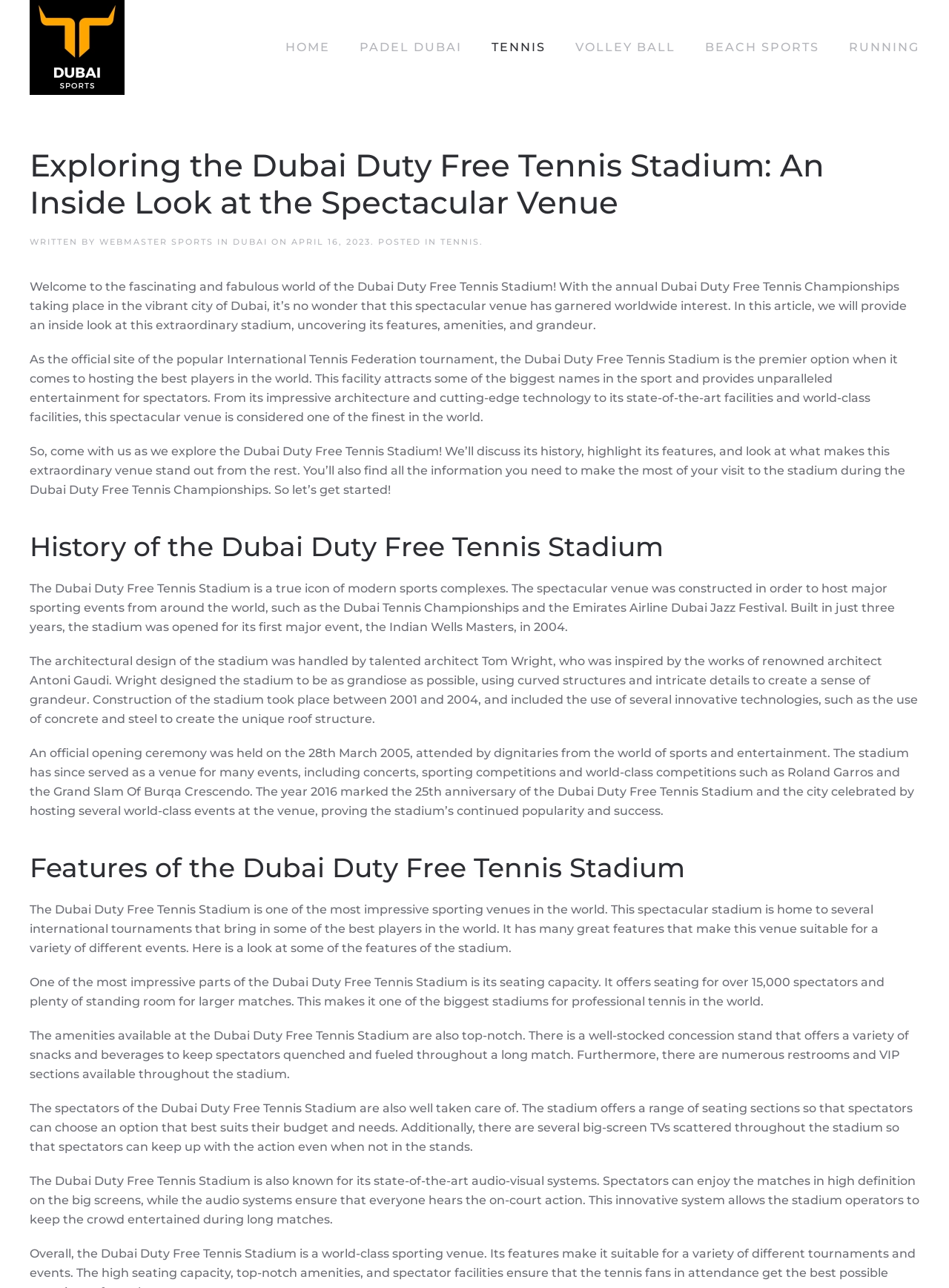Please determine the bounding box coordinates of the element's region to click for the following instruction: "Click on the 'HOME' link".

[0.301, 0.014, 0.348, 0.06]